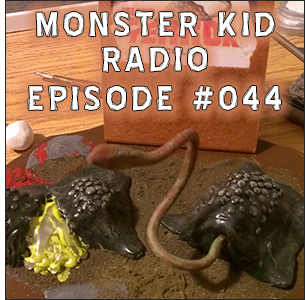What is the number of the podcast episode featured in the image?
Answer briefly with a single word or phrase based on the image.

044